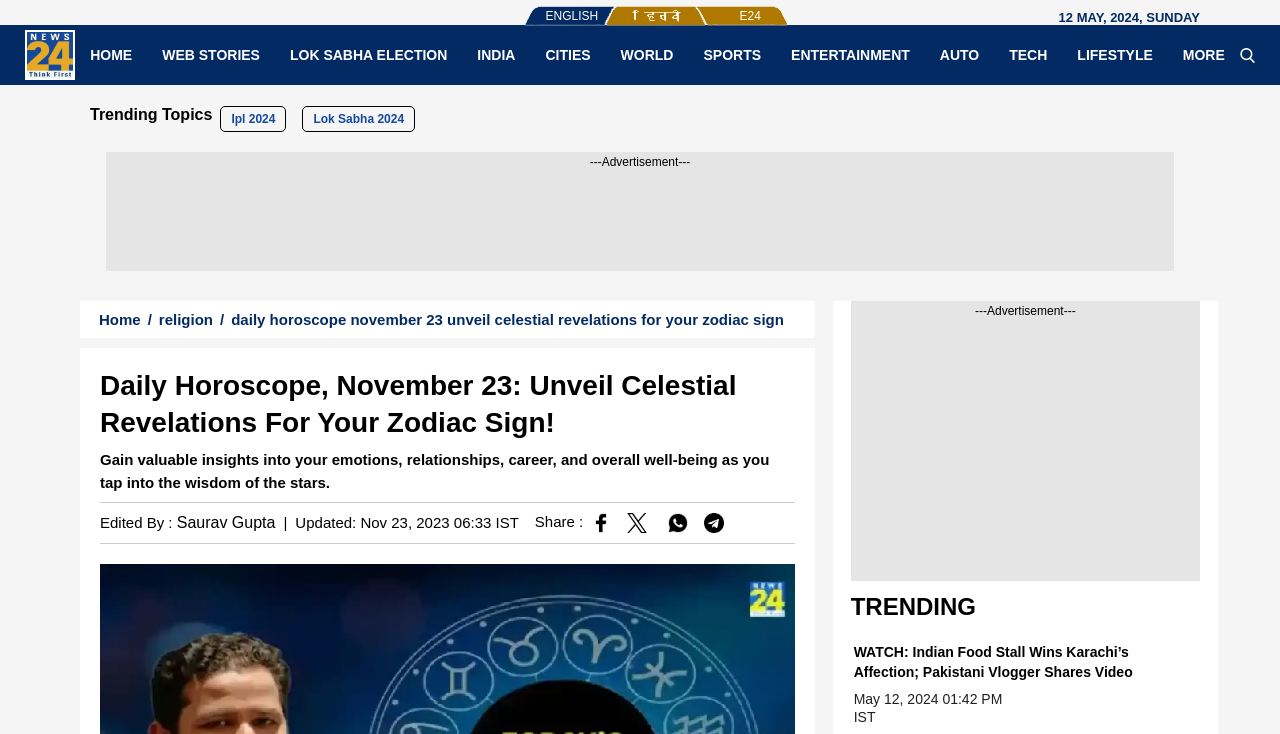Who is the editor of the article?
Please answer the question with as much detail as possible using the screenshot.

I found the editor's name by looking at the text 'Edited By :' followed by the link 'Saurav Gupta', which indicates that Saurav Gupta is the editor of the article.